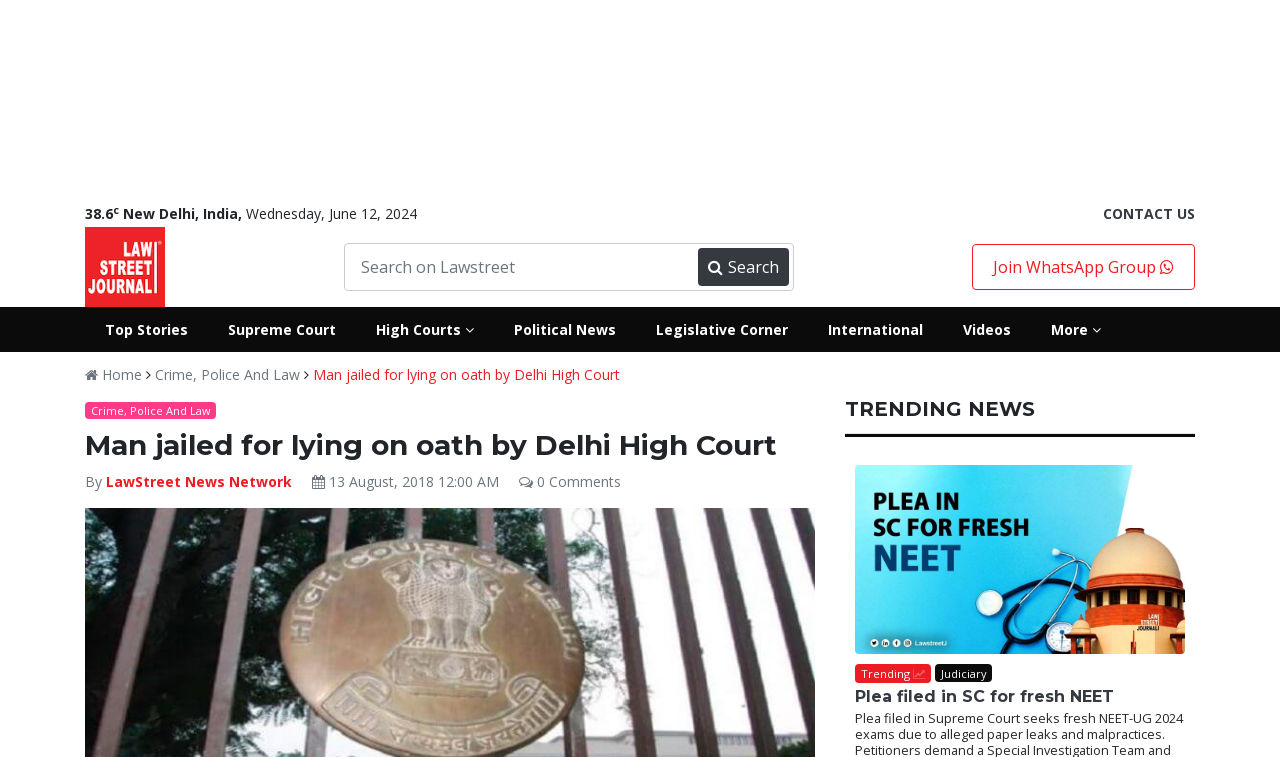What is the date of the news article?
Provide a detailed answer to the question using information from the image.

The date of the news article can be found in the top section of the webpage, where it says 'New Delhi, India, Wednesday, June 12, 2024'.